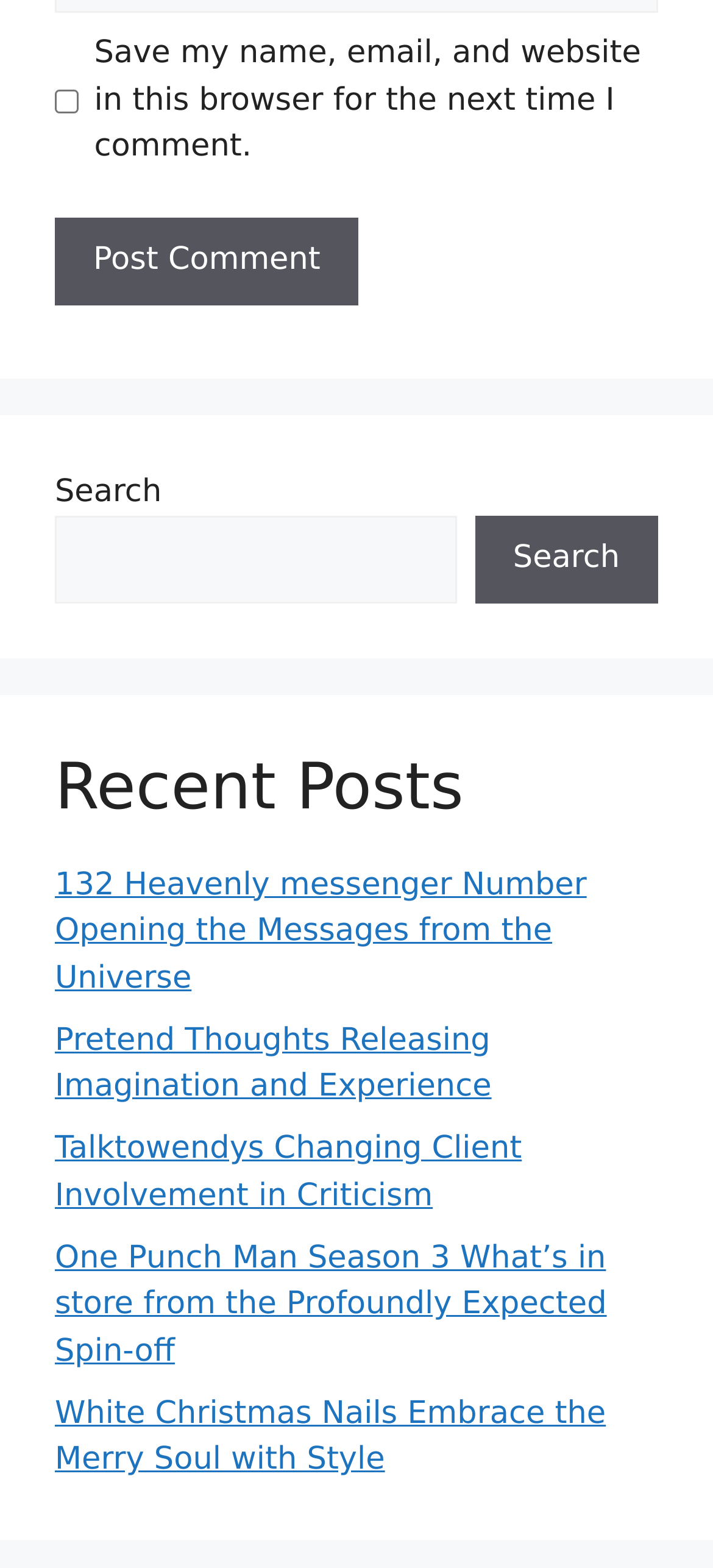Indicate the bounding box coordinates of the element that must be clicked to execute the instruction: "Click on the link 'One Punch Man Season 3 What’s in store from the Profoundly Expected Spin-off'". The coordinates should be given as four float numbers between 0 and 1, i.e., [left, top, right, bottom].

[0.077, 0.79, 0.851, 0.873]